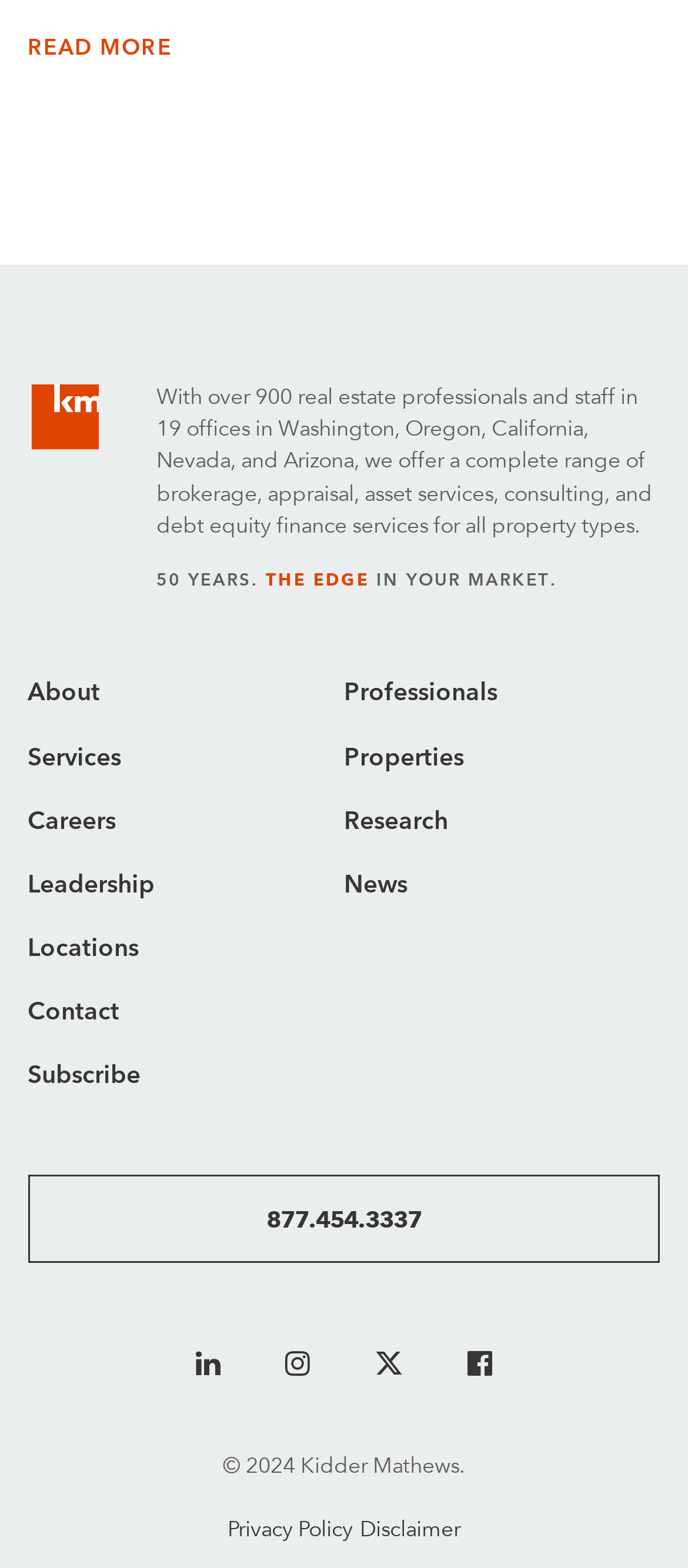Locate the bounding box coordinates of the clickable part needed for the task: "Call the phone number".

[0.387, 0.768, 0.613, 0.786]